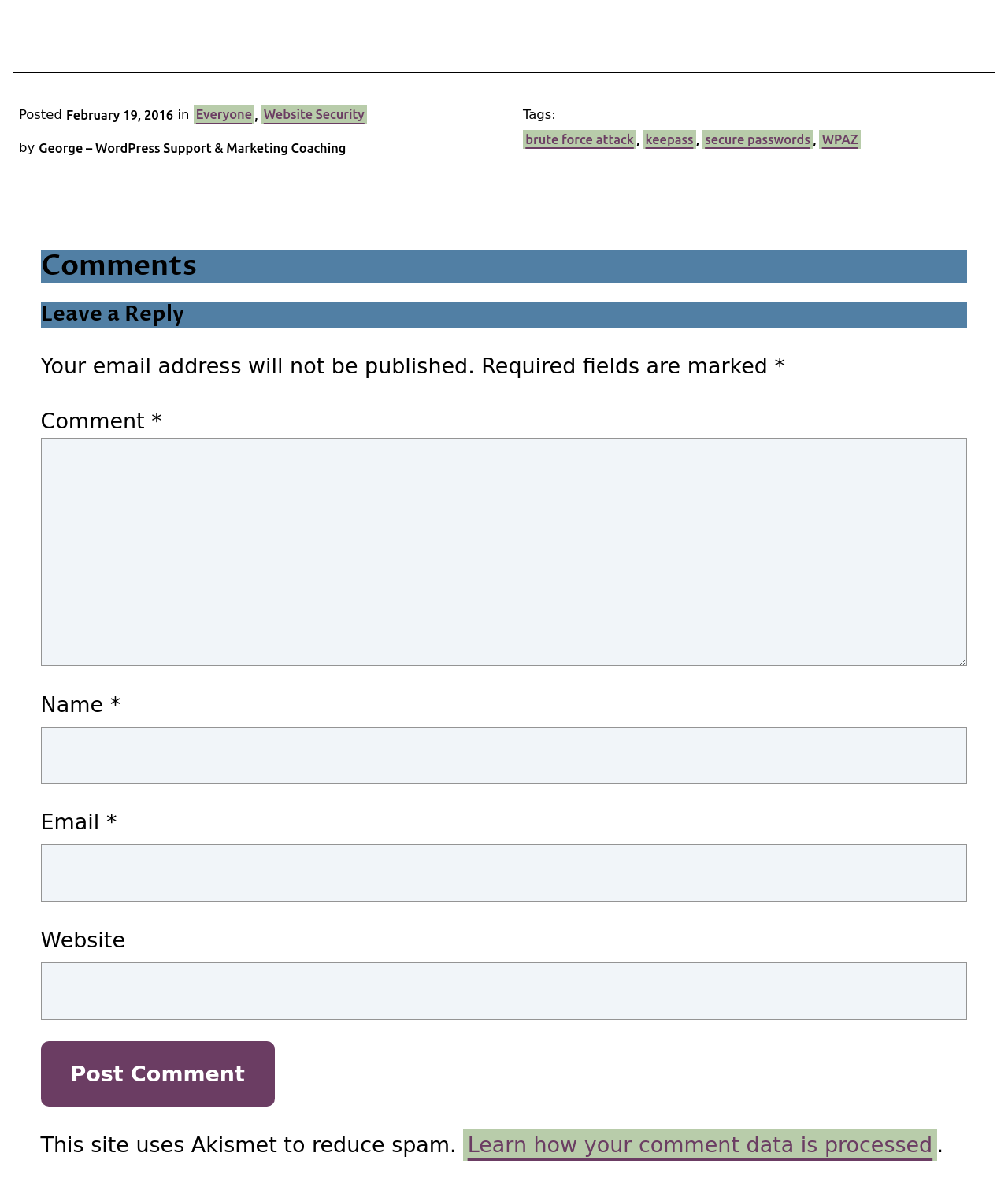Please find the bounding box coordinates of the element that you should click to achieve the following instruction: "Enter your name in the 'Name' field". The coordinates should be presented as four float numbers between 0 and 1: [left, top, right, bottom].

[0.04, 0.611, 0.96, 0.659]